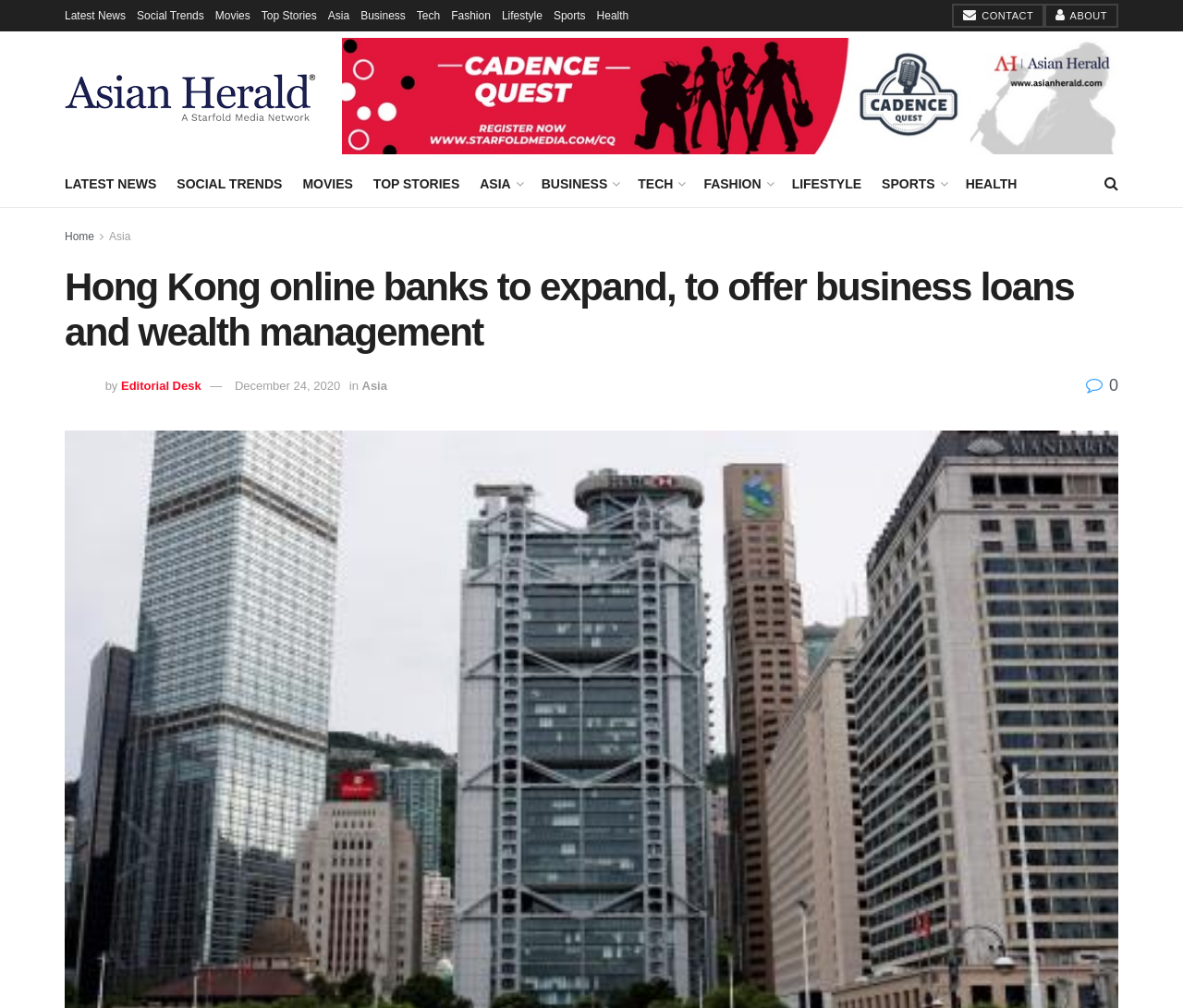Locate the coordinates of the bounding box for the clickable region that fulfills this instruction: "Visit the Business section".

[0.305, 0.0, 0.343, 0.031]